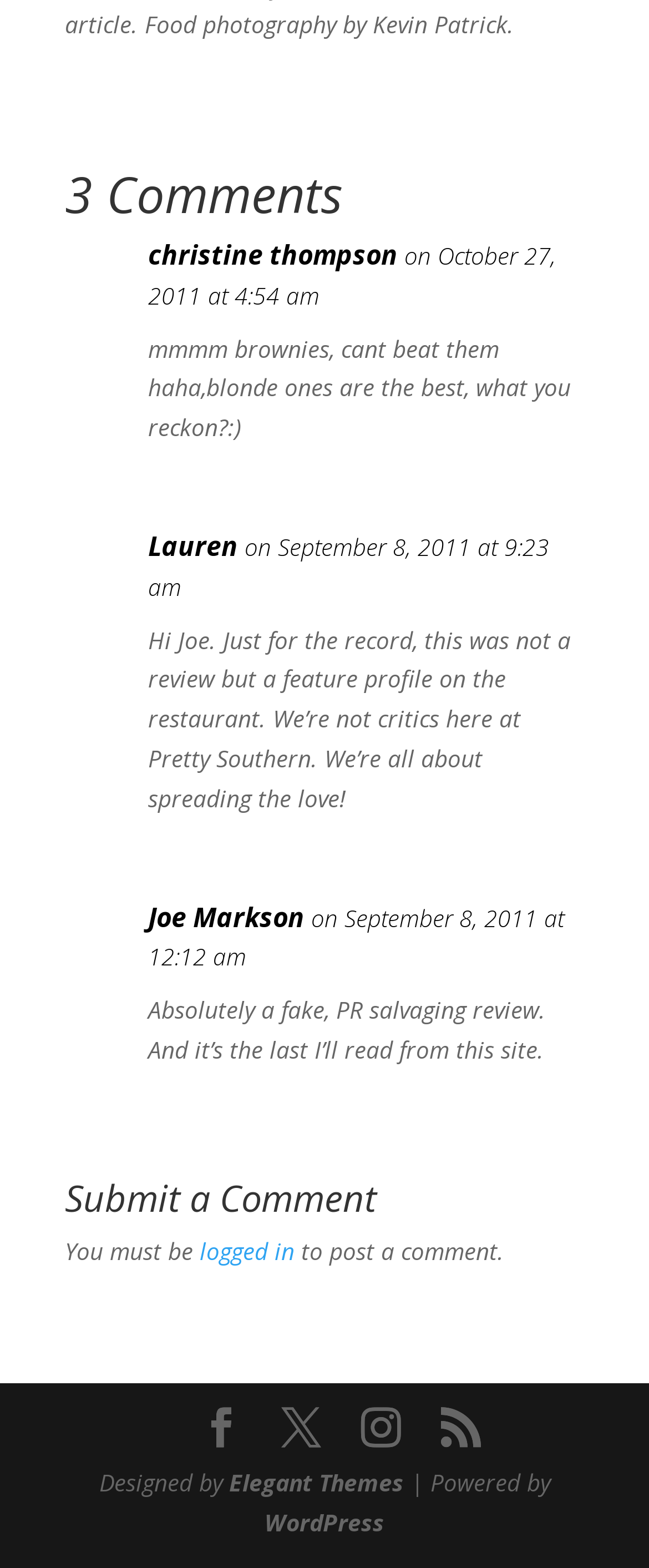Given the description of a UI element: "Elegant Themes", identify the bounding box coordinates of the matching element in the webpage screenshot.

[0.353, 0.936, 0.622, 0.956]